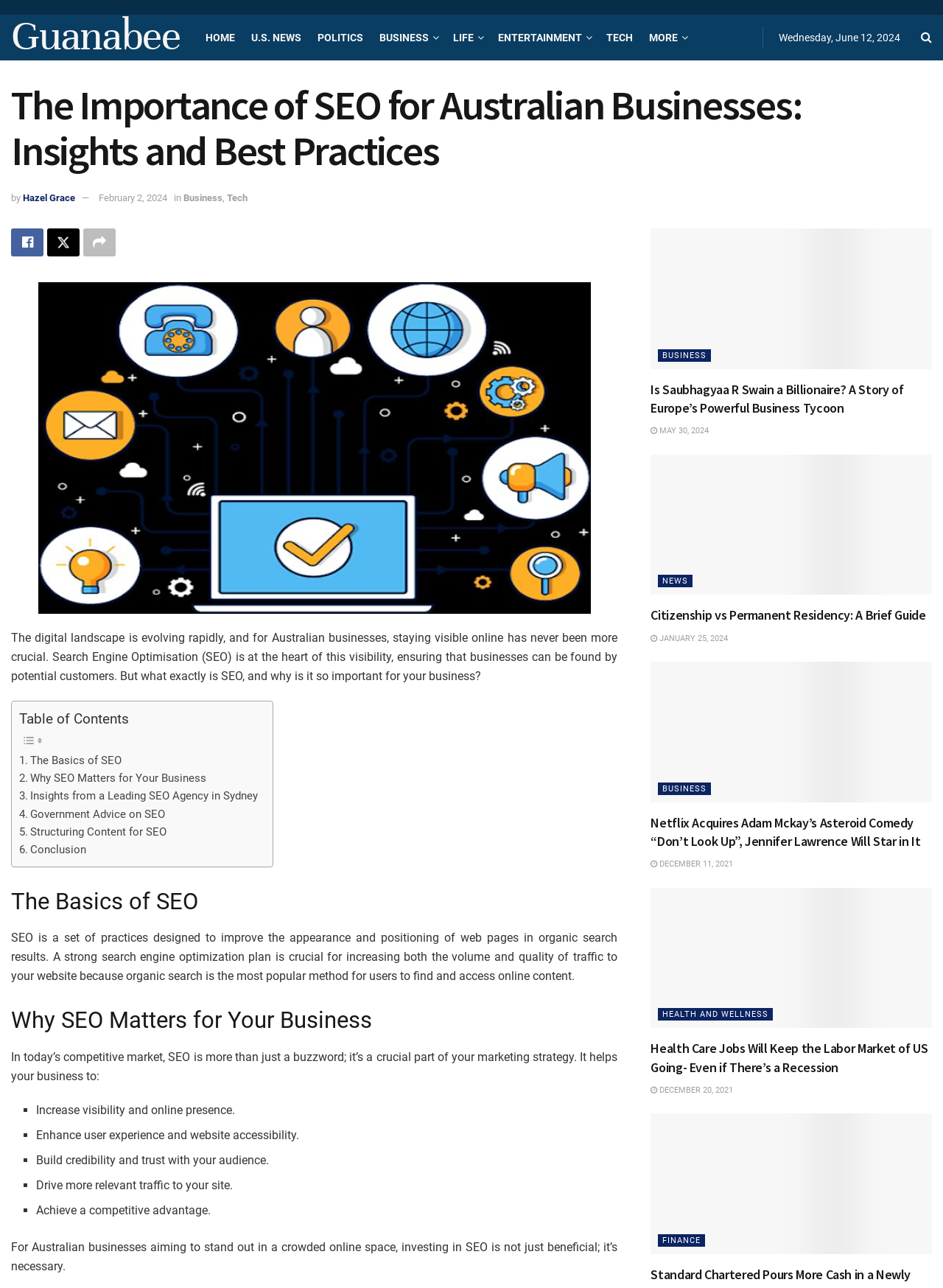Find the bounding box coordinates for the area that should be clicked to accomplish the instruction: "Click on the 'BUSINESS' link".

[0.403, 0.011, 0.464, 0.047]